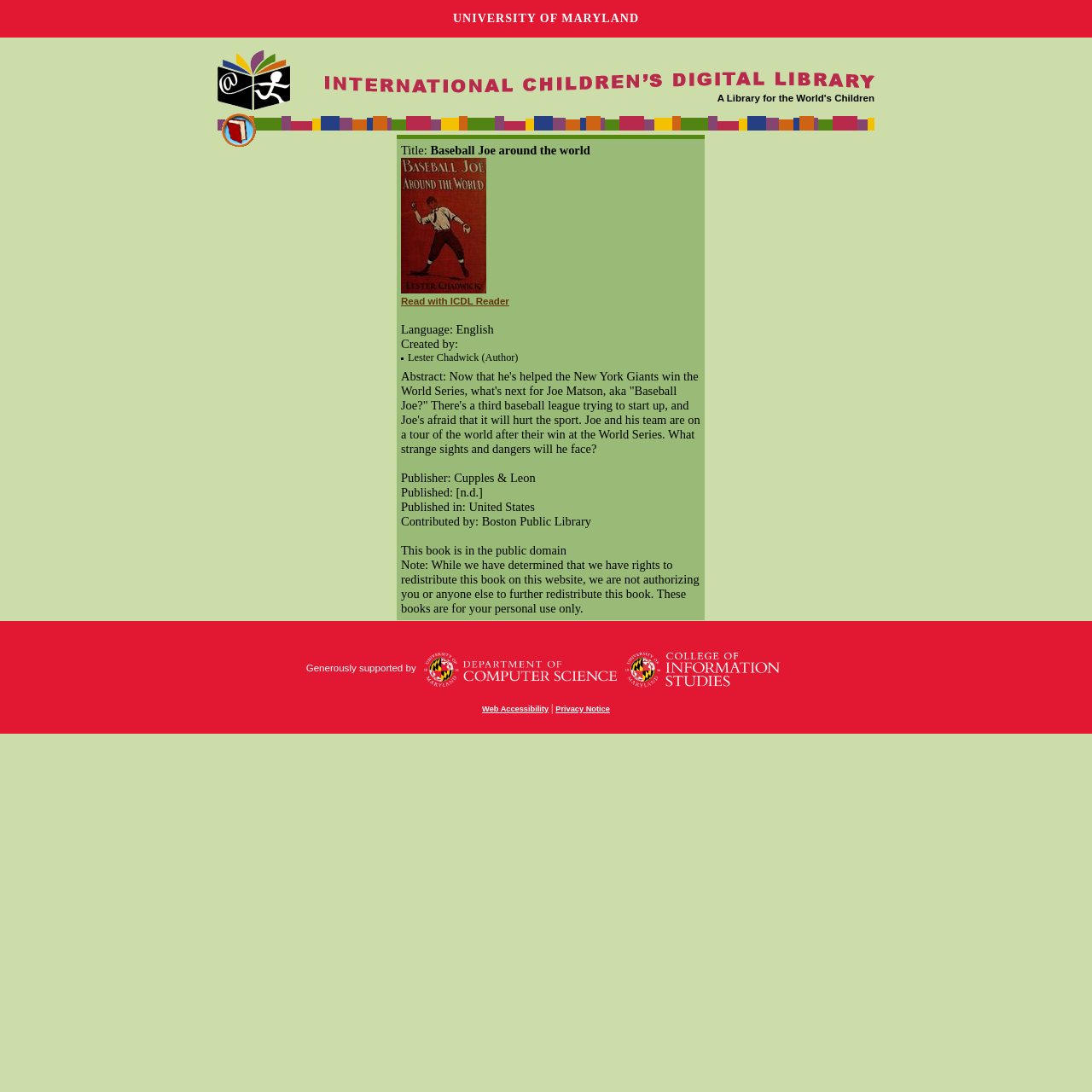What is the language of the book?
From the details in the image, provide a complete and detailed answer to the question.

The language of the book can be found in the StaticText element with the text 'Language: English' which is located below the 'Read Baseball Joe around the world' link.